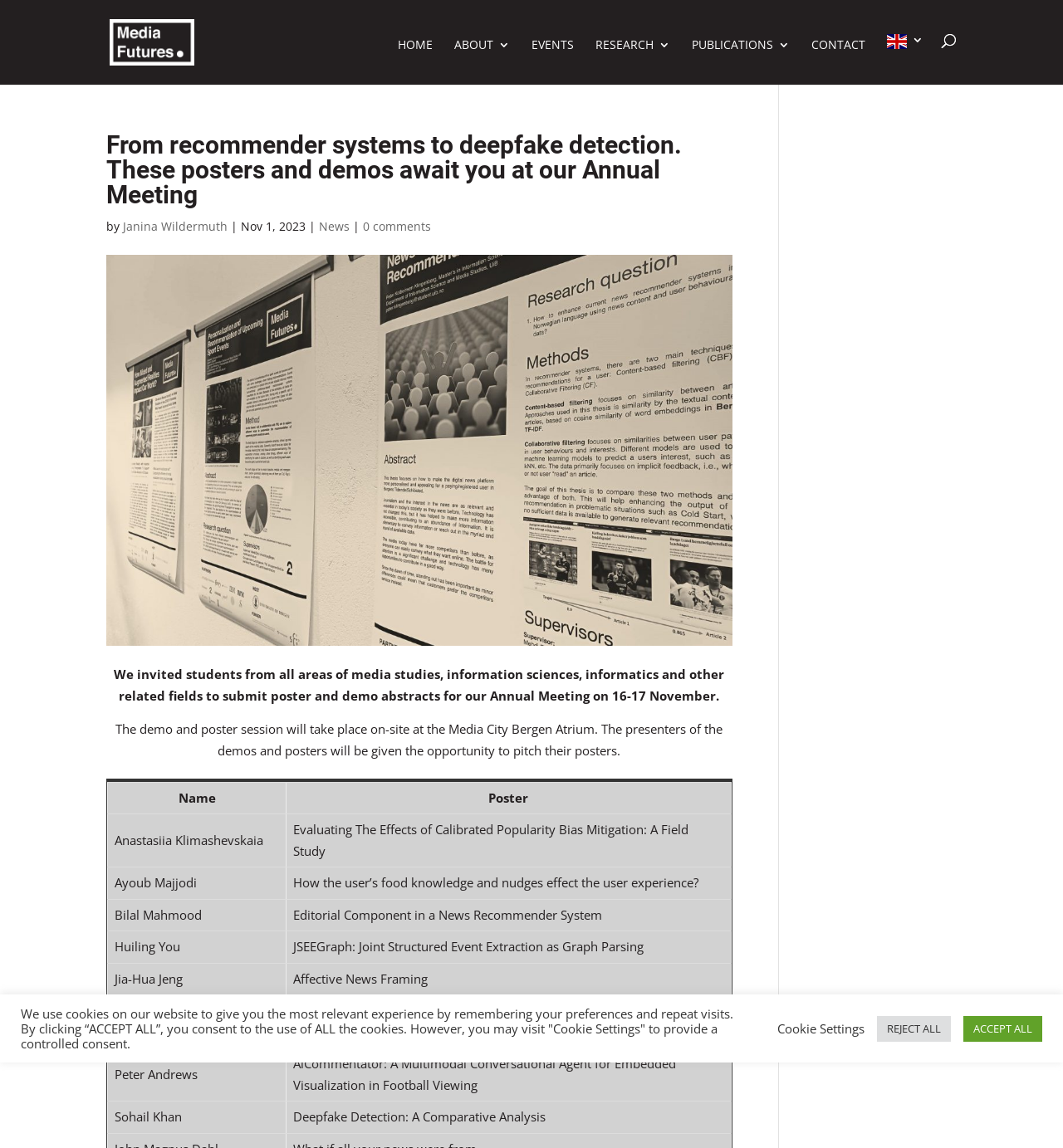Find the bounding box coordinates of the UI element according to this description: "Publications".

[0.651, 0.034, 0.743, 0.074]